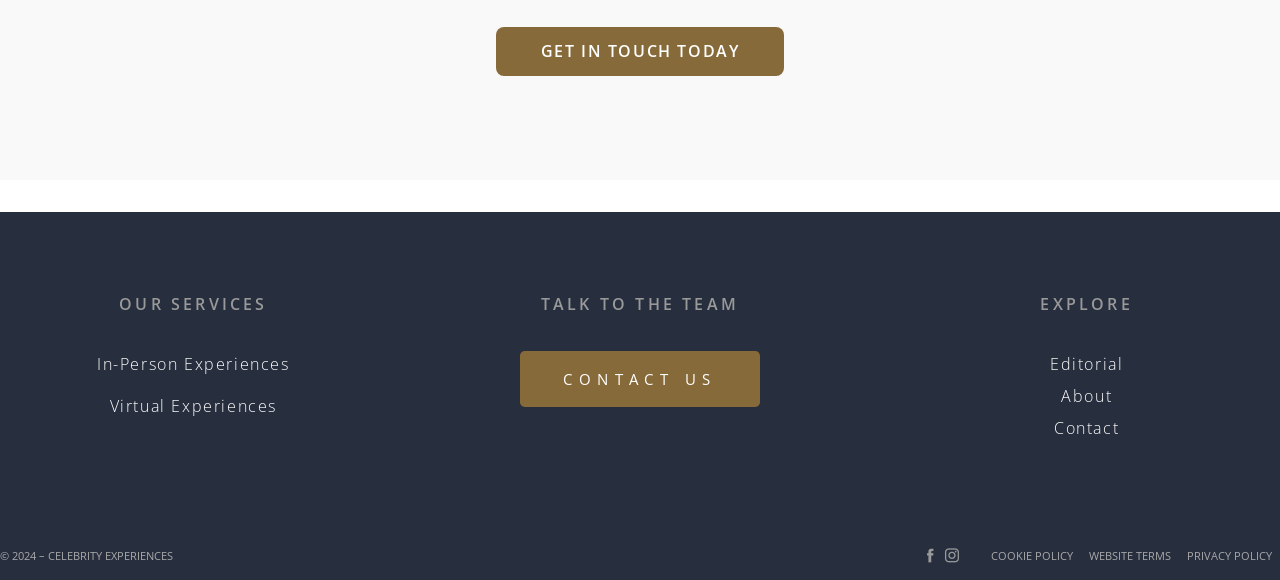How can I contact the team?
Based on the visual content, answer with a single word or a brief phrase.

CONTACT US